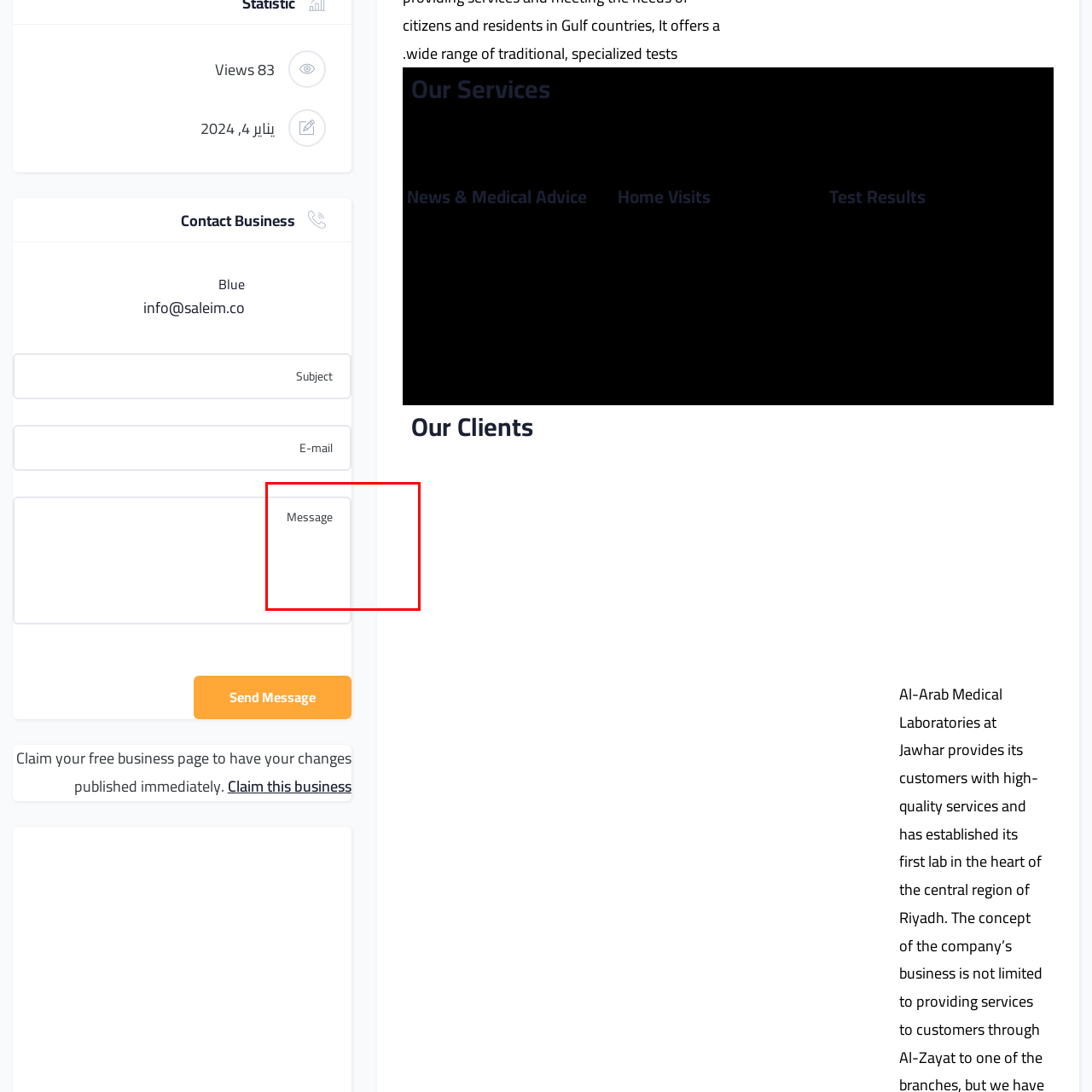Take a close look at the image outlined in red and answer the ensuing question with a single word or phrase:
What is the purpose of the 'Message' input area?

For user inquiries or feedback